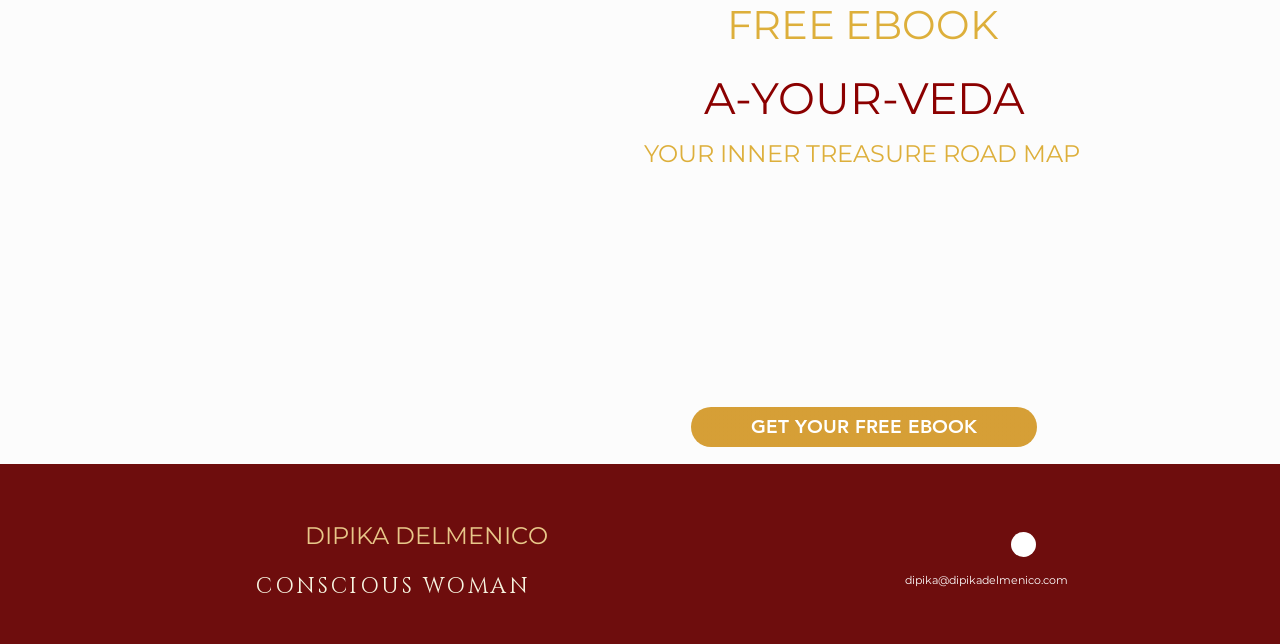Given the element description: "FREE EBOOK", predict the bounding box coordinates of the UI element it refers to, using four float numbers between 0 and 1, i.e., [left, top, right, bottom].

[0.568, 0.001, 0.787, 0.077]